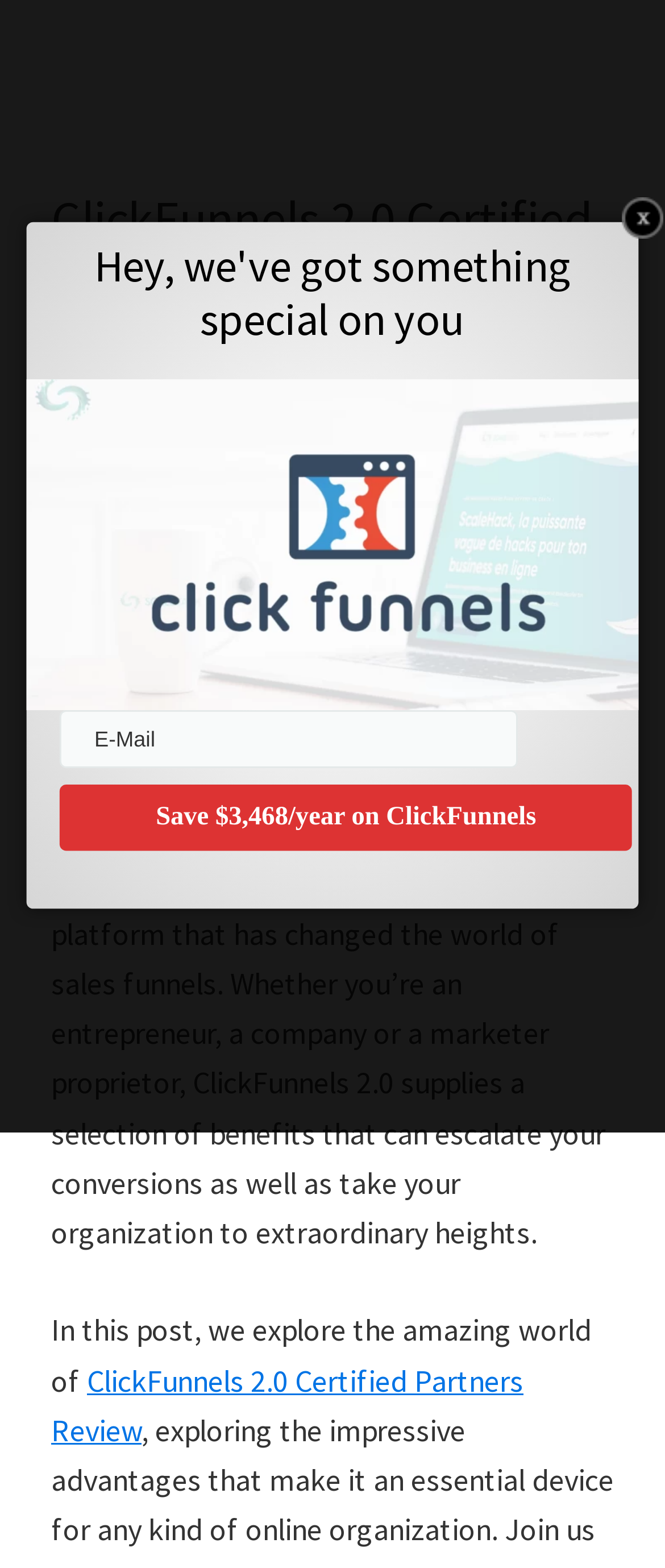What is the offer associated with the button?
Provide a detailed answer to the question, using the image to inform your response.

The button element has an OCR text 'Save $3,468/year on ClickFunnels', indicating that clicking the button is associated with an offer to save $3,468 per year on ClickFunnels.